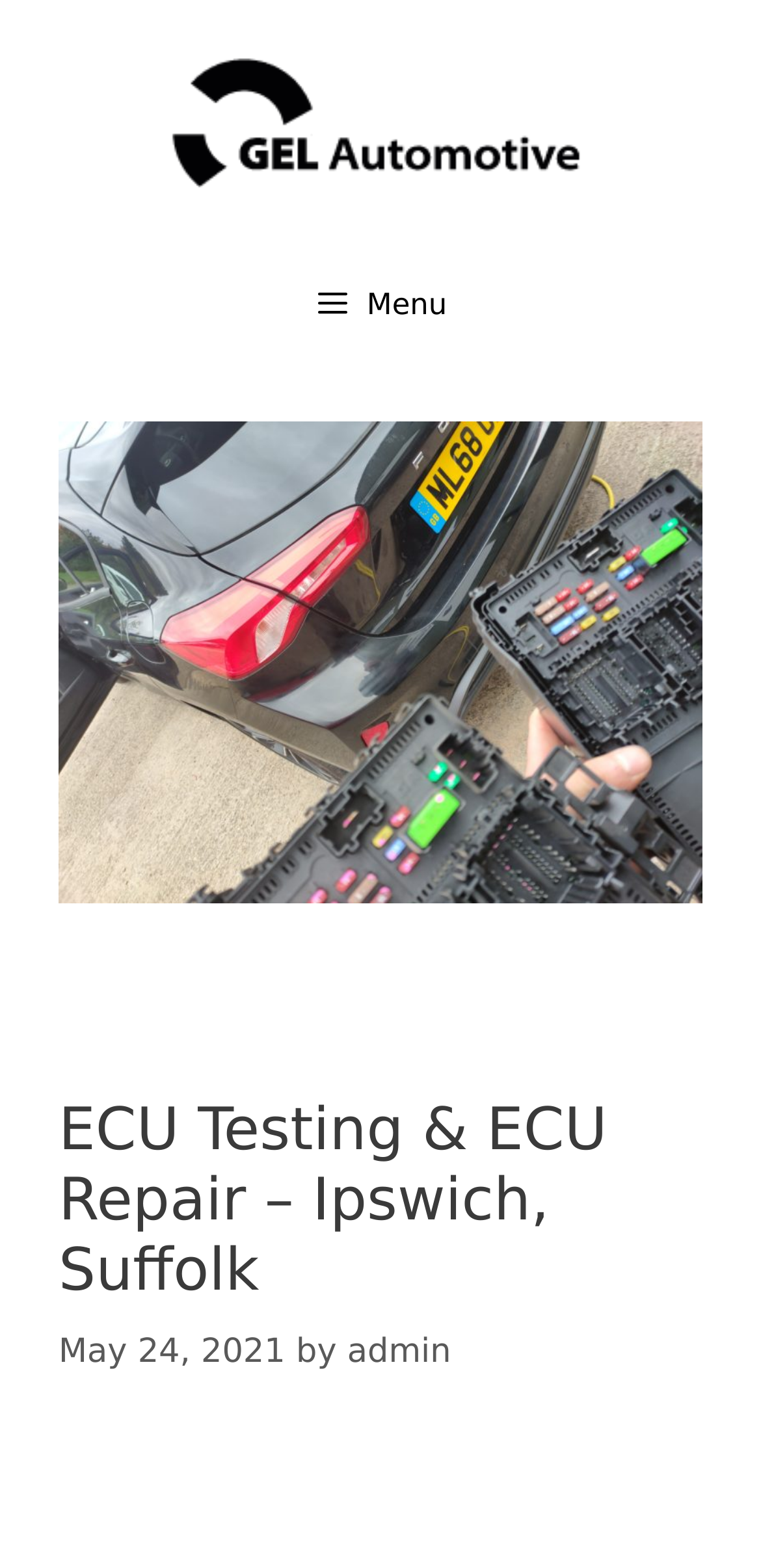Provide a one-word or short-phrase answer to the question:
Who is the author of the latest article?

admin